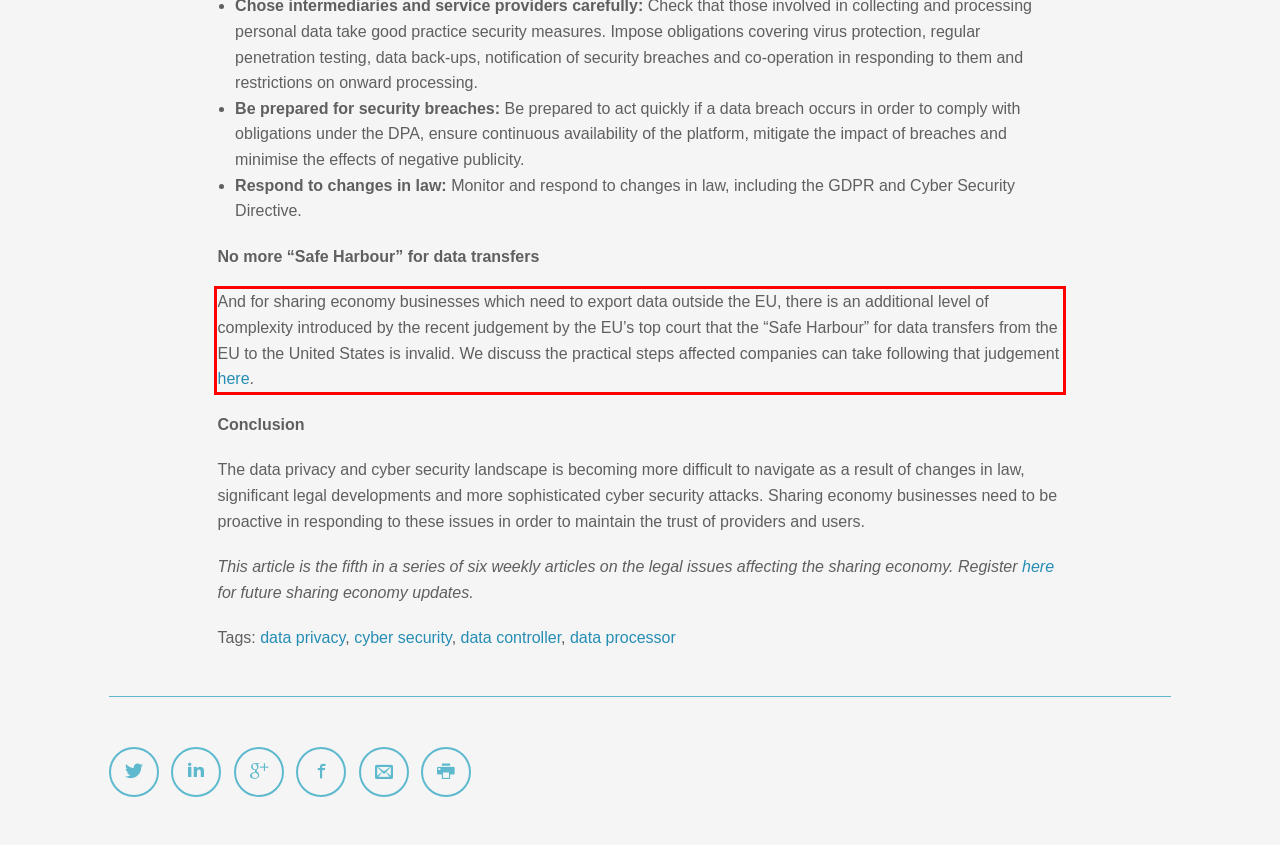Identify the text inside the red bounding box on the provided webpage screenshot by performing OCR.

And for sharing economy businesses which need to export data outside the EU, there is an additional level of complexity introduced by the recent judgement by the EU’s top court that the “Safe Harbour” for data transfers from the EU to the United States is invalid. We discuss the practical steps affected companies can take following that judgement here.